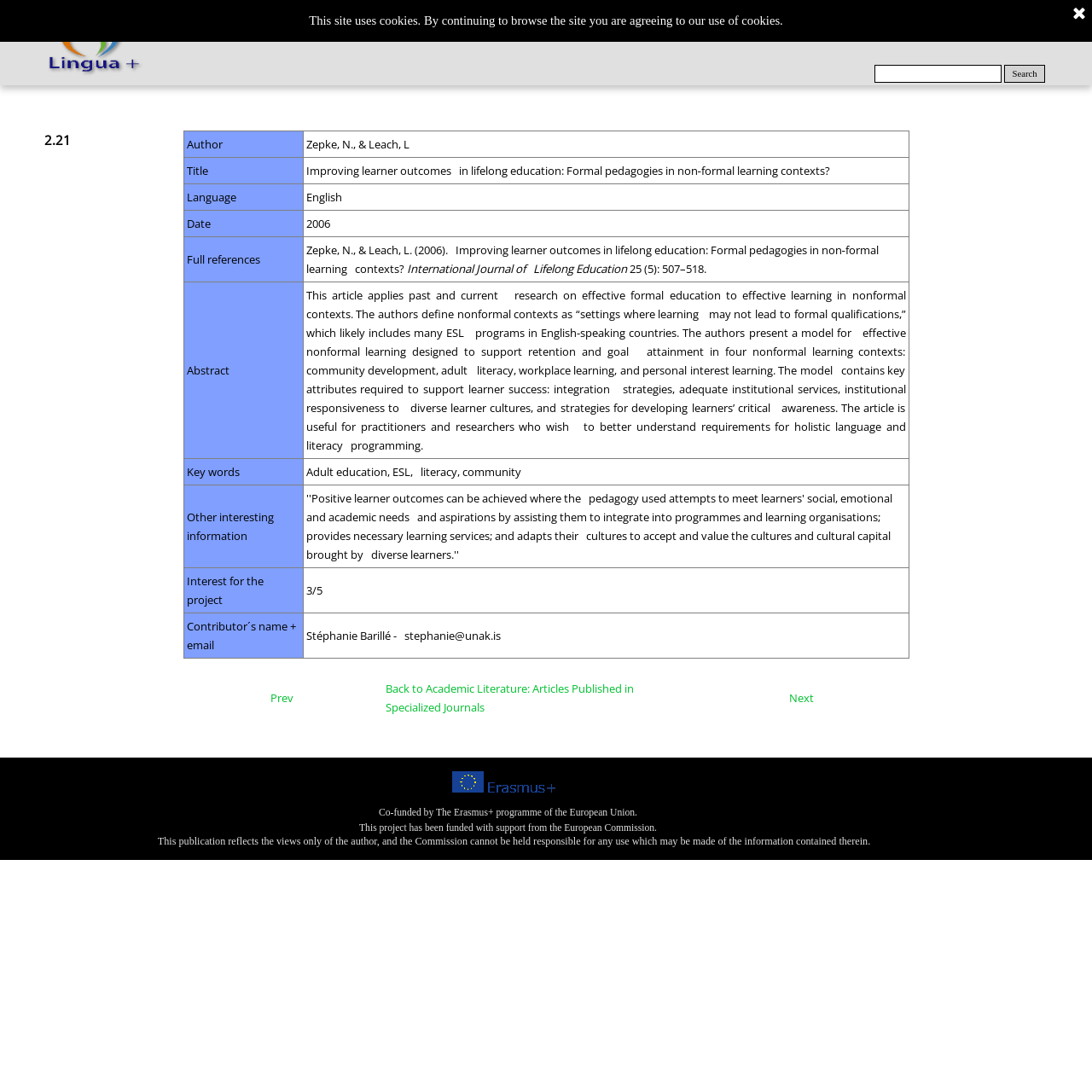Please find and report the bounding box coordinates of the element to click in order to perform the following action: "Go to CONTACTS". The coordinates should be expressed as four float numbers between 0 and 1, in the format [left, top, right, bottom].

[0.879, 0.009, 0.965, 0.041]